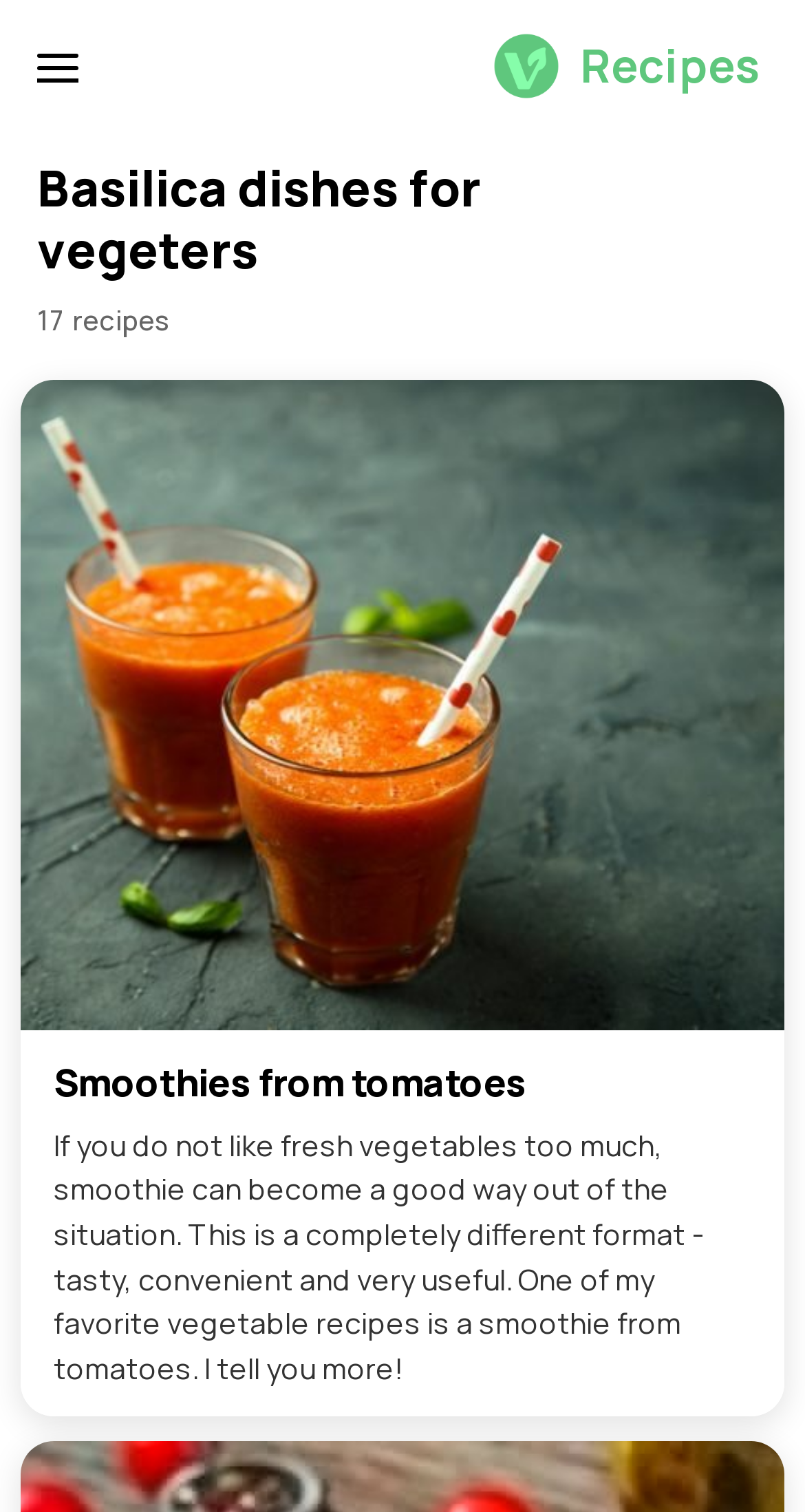Please answer the following question using a single word or phrase: 
How many links to other recipes are there on this webpage?

3